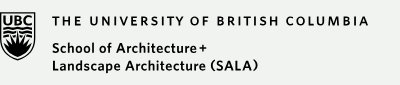Provide a thorough description of what you see in the image.

The image displays the logo and title of the School of Architecture and Landscape Architecture (SALA) at the University of British Columbia (UBC). Featuring a modern design, the logo incorporates the UBC crest, which includes the coastal mountains and ocean waves, symbolizing the institution's connection to nature and its educational ethos. The text clearly identifies the school and emphasizes its focus on both architecture and landscape architecture, reflecting a comprehensive approach to design education. This image serves as a visual representation of SALA's commitment to fostering creativity, collaboration, and academic excellence within a vibrant university environment.